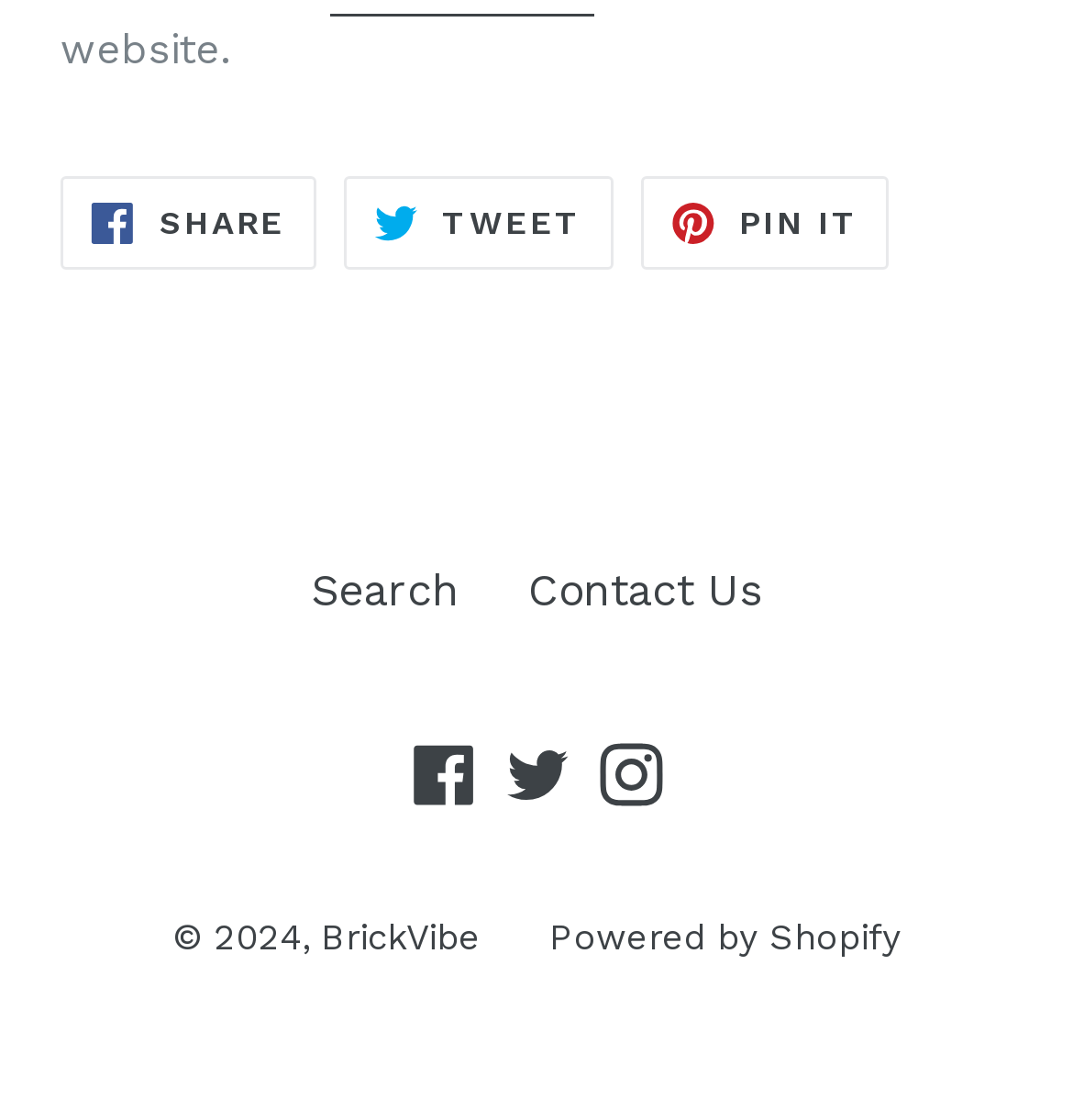Please respond in a single word or phrase: 
How many social media links are there?

5